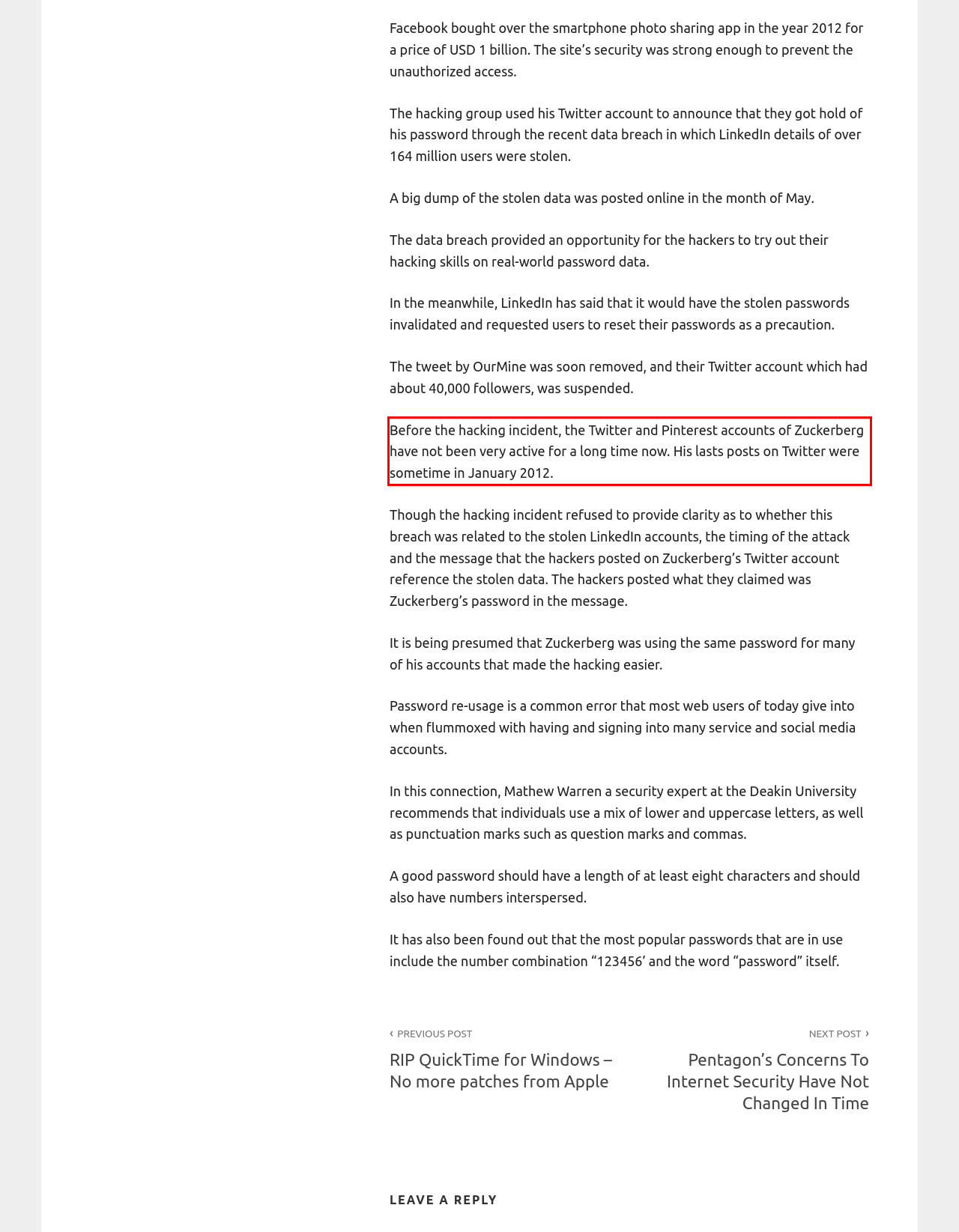Using the provided webpage screenshot, recognize the text content in the area marked by the red bounding box.

Before the hacking incident, the Twitter and Pinterest accounts of Zuckerberg have not been very active for a long time now. His lasts posts on Twitter were sometime in January 2012.